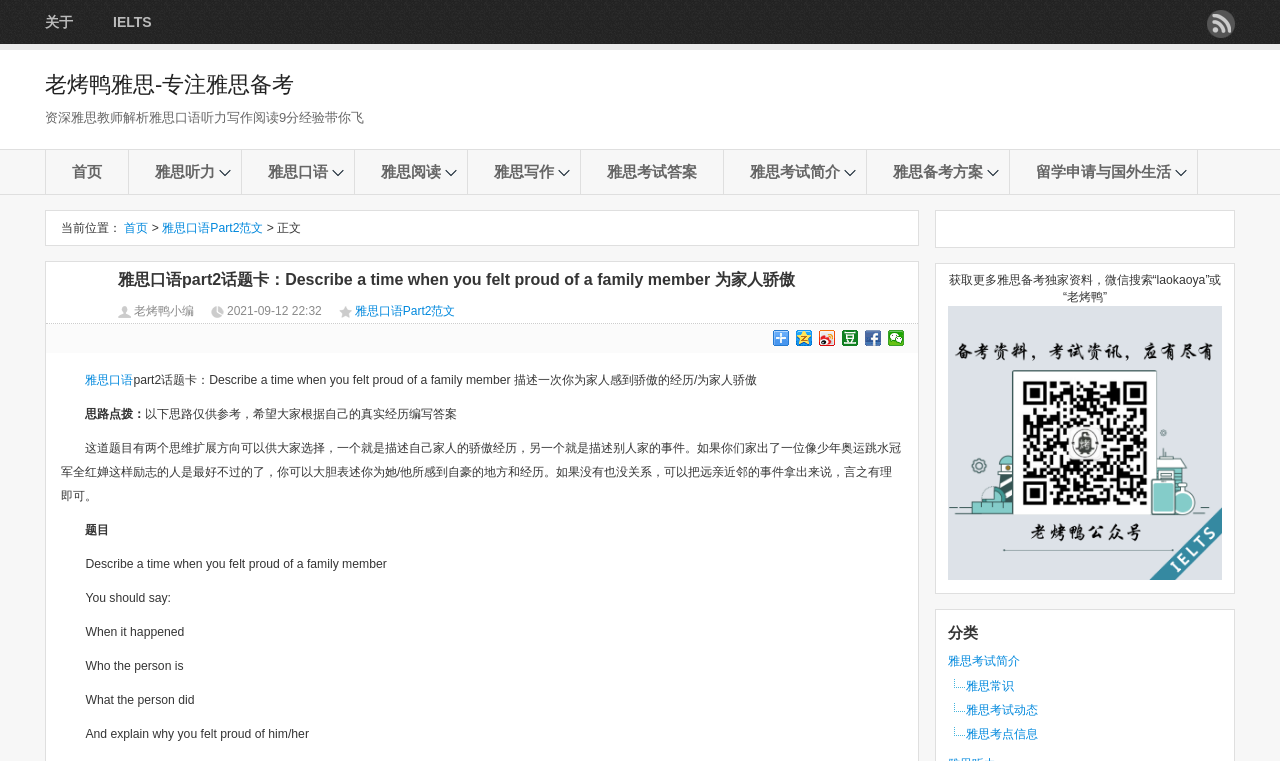Please indicate the bounding box coordinates for the clickable area to complete the following task: "Click the '分享到QQ空间' link". The coordinates should be specified as four float numbers between 0 and 1, i.e., [left, top, right, bottom].

[0.622, 0.434, 0.635, 0.455]